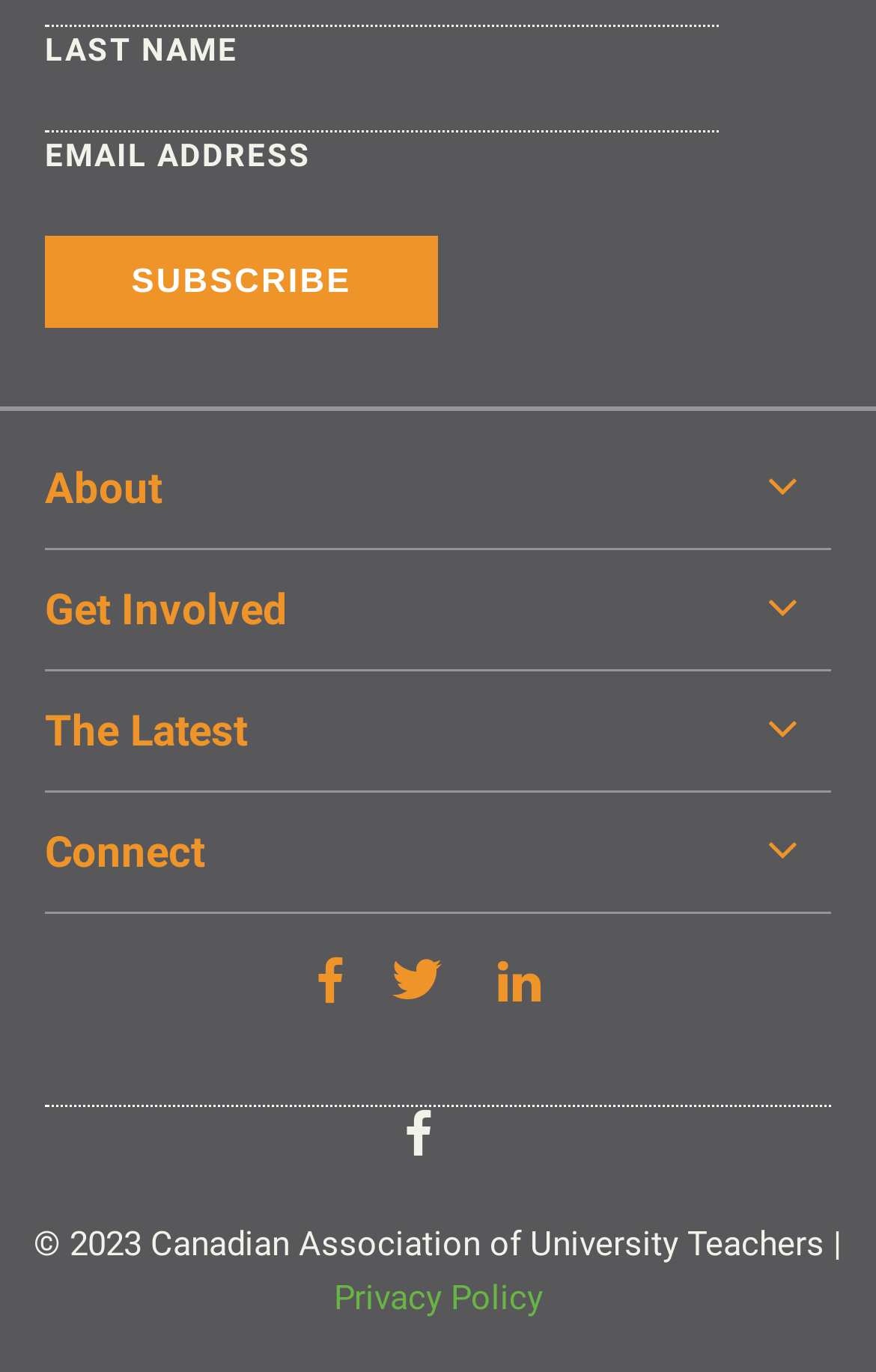Kindly determine the bounding box coordinates for the clickable area to achieve the given instruction: "View the 'Executive Committee' page".

[0.051, 0.396, 0.431, 0.427]